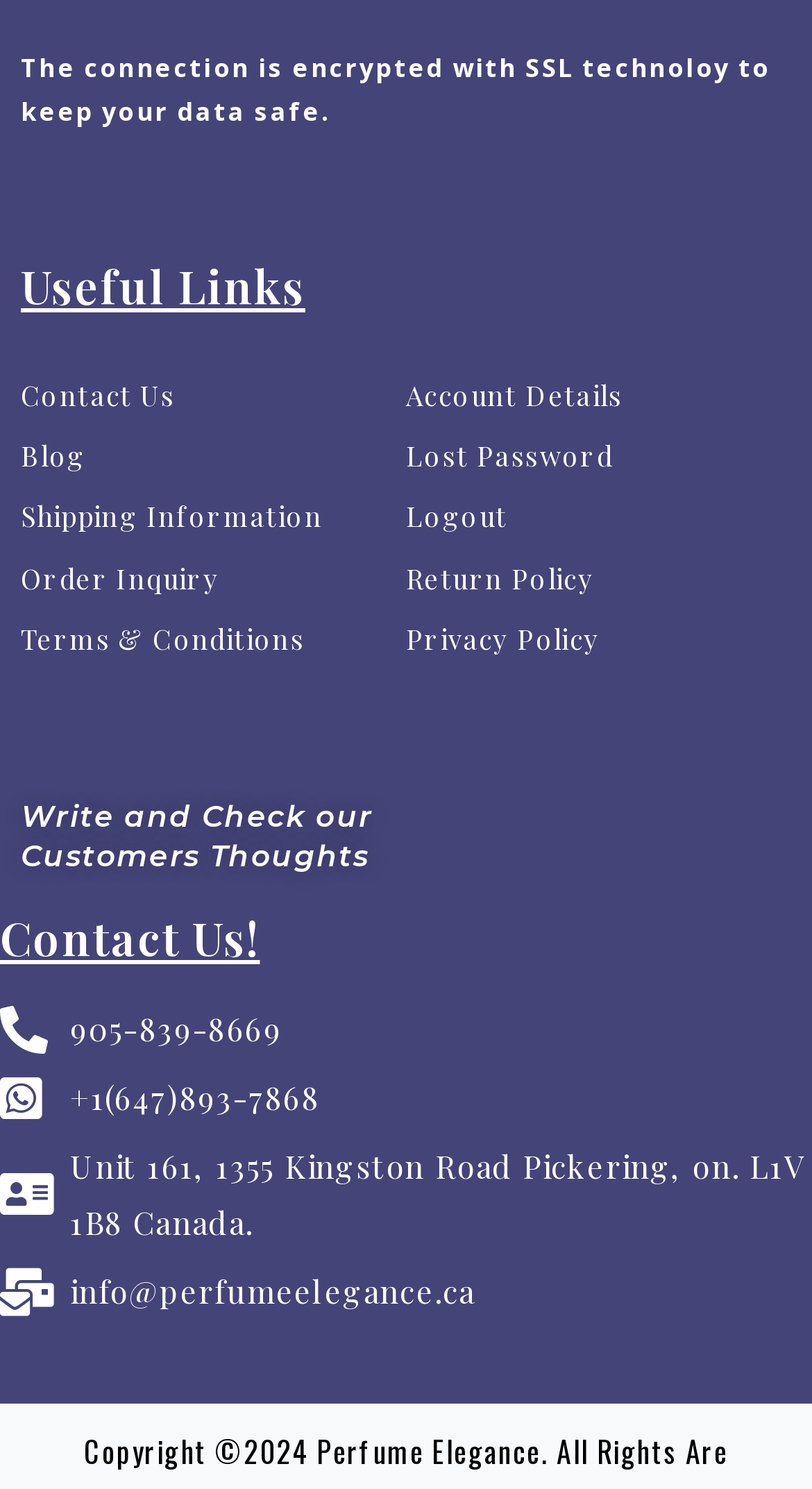What is the address of the physical store?
Kindly offer a detailed explanation using the data available in the image.

The address of the physical store is Unit 161, 1355 Kingston Road Pickering, on. L1V 1B8 Canada, which is provided as a link on the webpage.